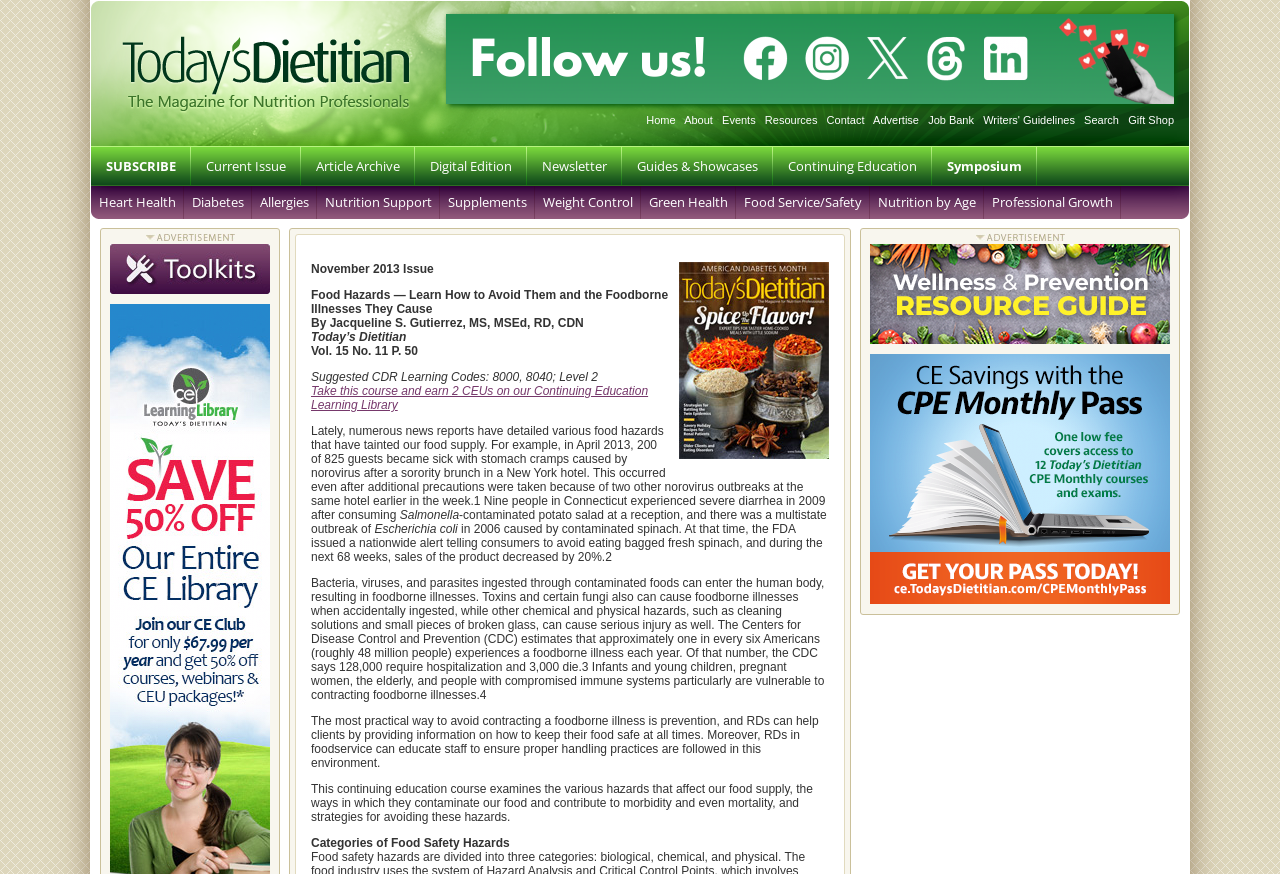Find the bounding box coordinates of the element to click in order to complete the given instruction: "Search for a topic."

[0.847, 0.13, 0.874, 0.144]